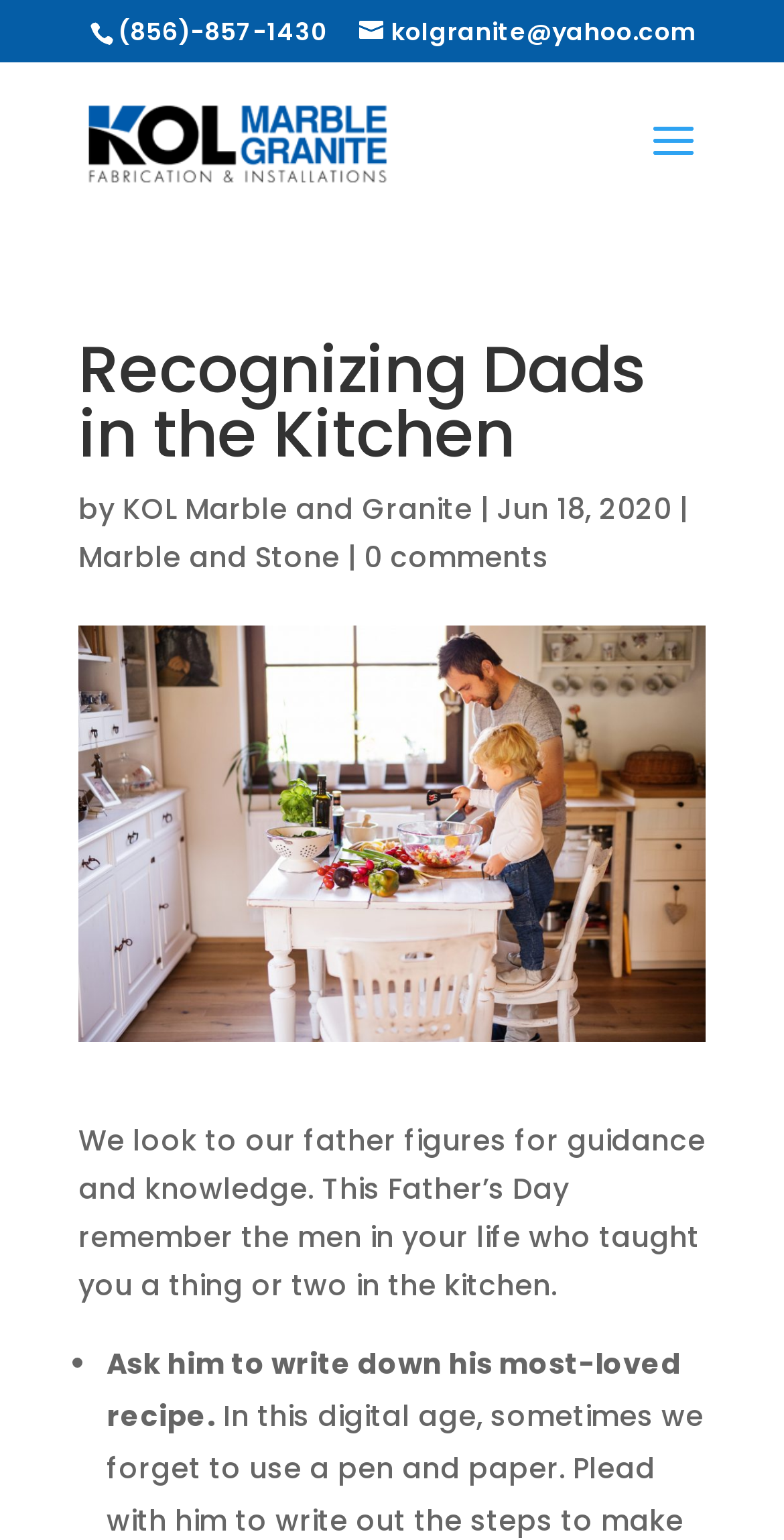Identify the bounding box coordinates for the UI element described as: "0 comments".

[0.464, 0.348, 0.7, 0.375]